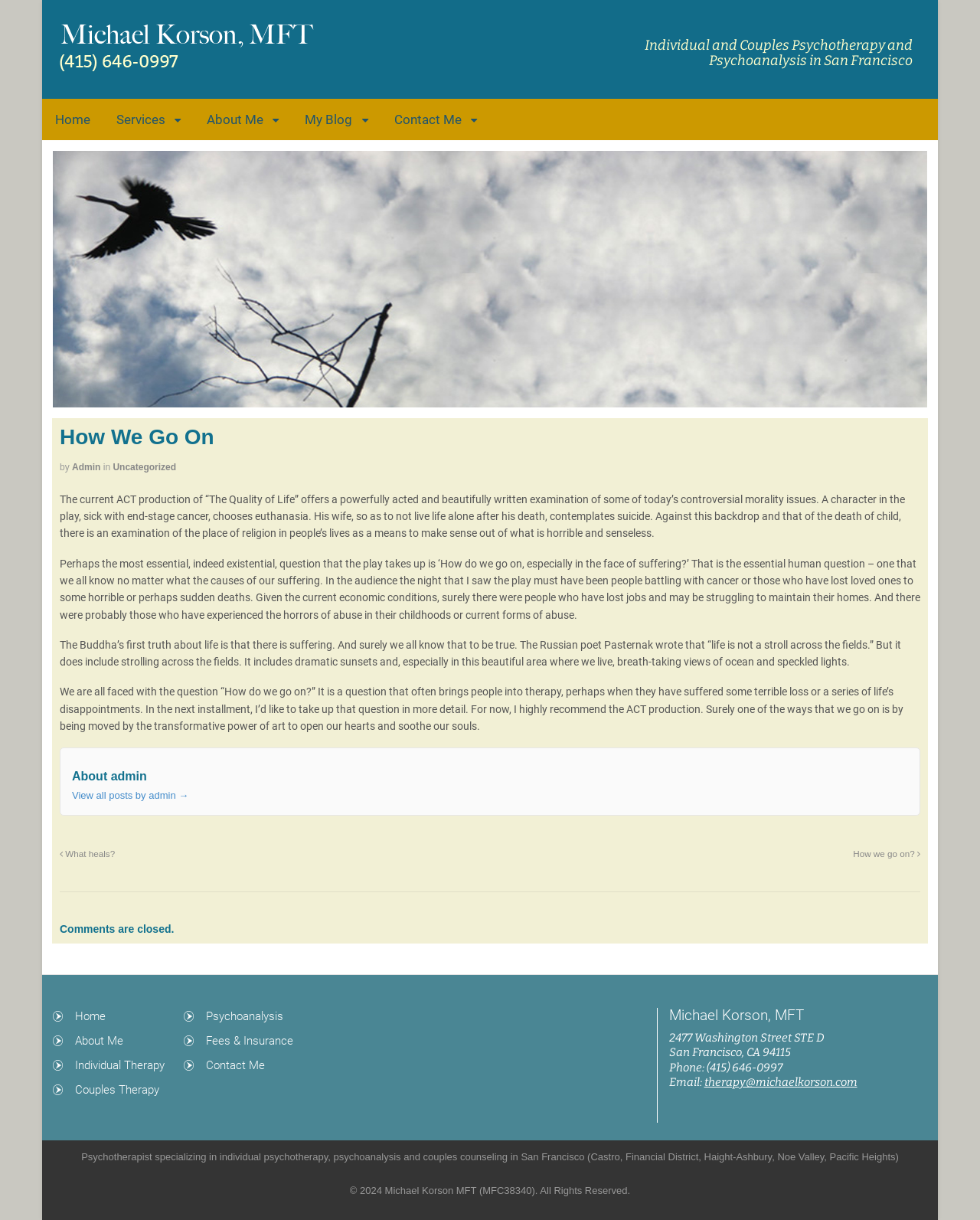Identify the bounding box coordinates of the area that should be clicked in order to complete the given instruction: "Search for something". The bounding box coordinates should be four float numbers between 0 and 1, i.e., [left, top, right, bottom].

None